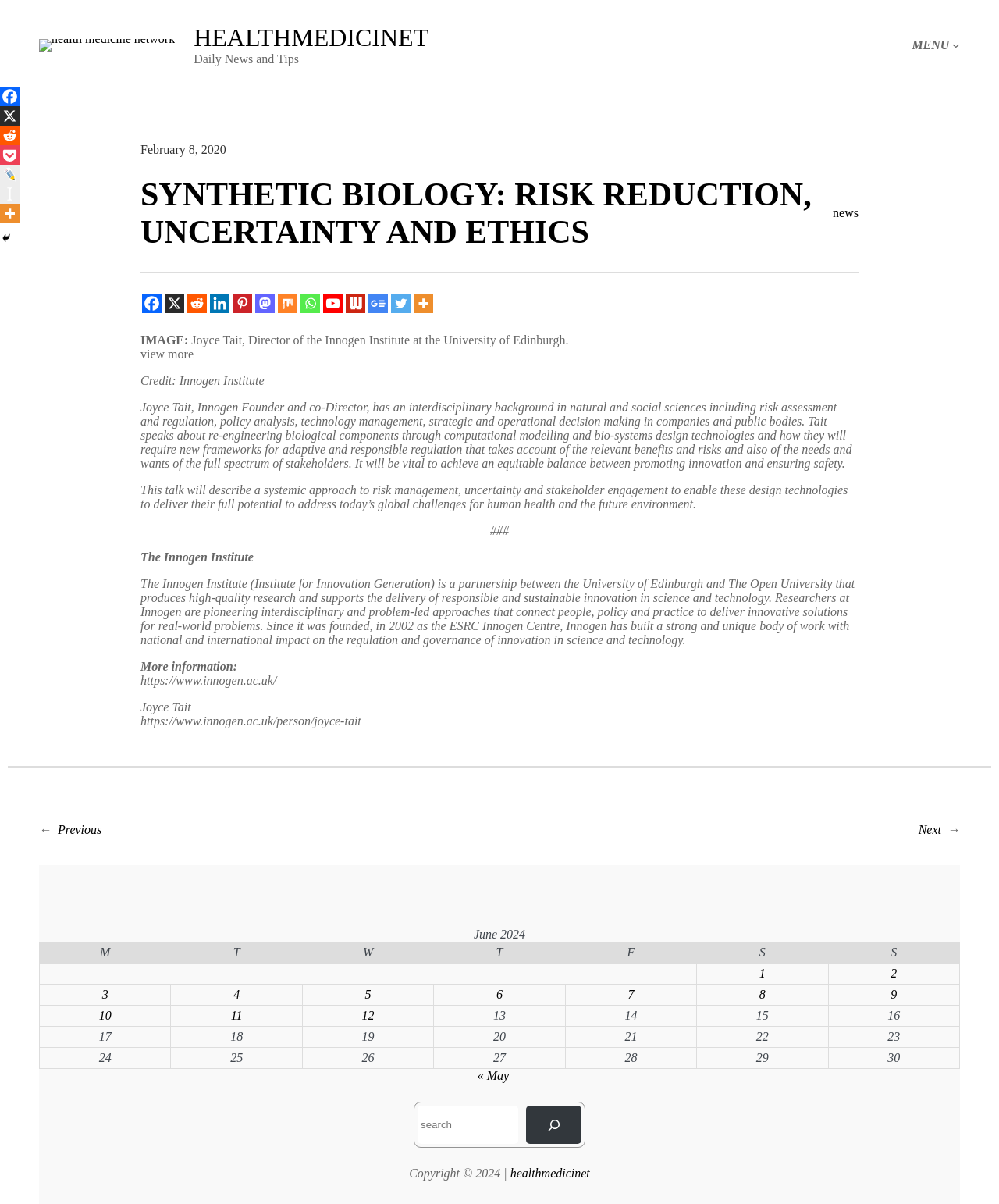Using the given element description, provide the bounding box coordinates (top-left x, top-left y, bottom-right x, bottom-right y) for the corresponding UI element in the screenshot: aria-label="Mix" title="Mix"

[0.278, 0.244, 0.298, 0.26]